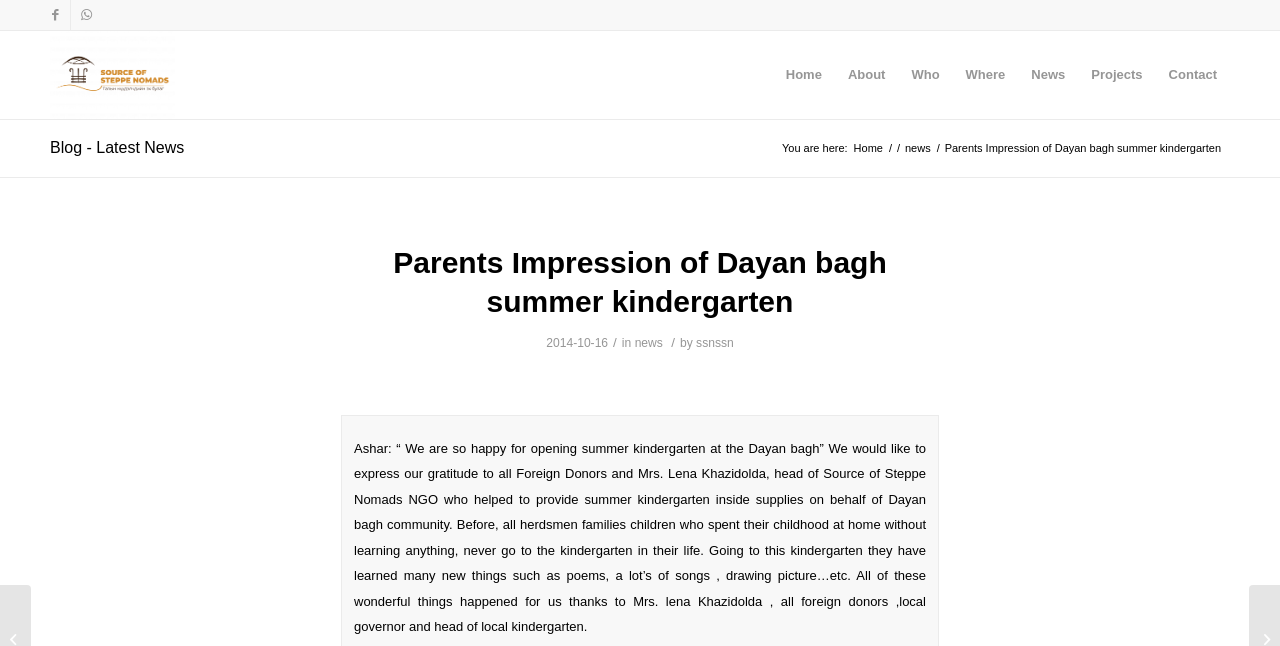Locate the bounding box coordinates of the clickable area needed to fulfill the instruction: "Go to Home page".

[0.604, 0.048, 0.652, 0.184]